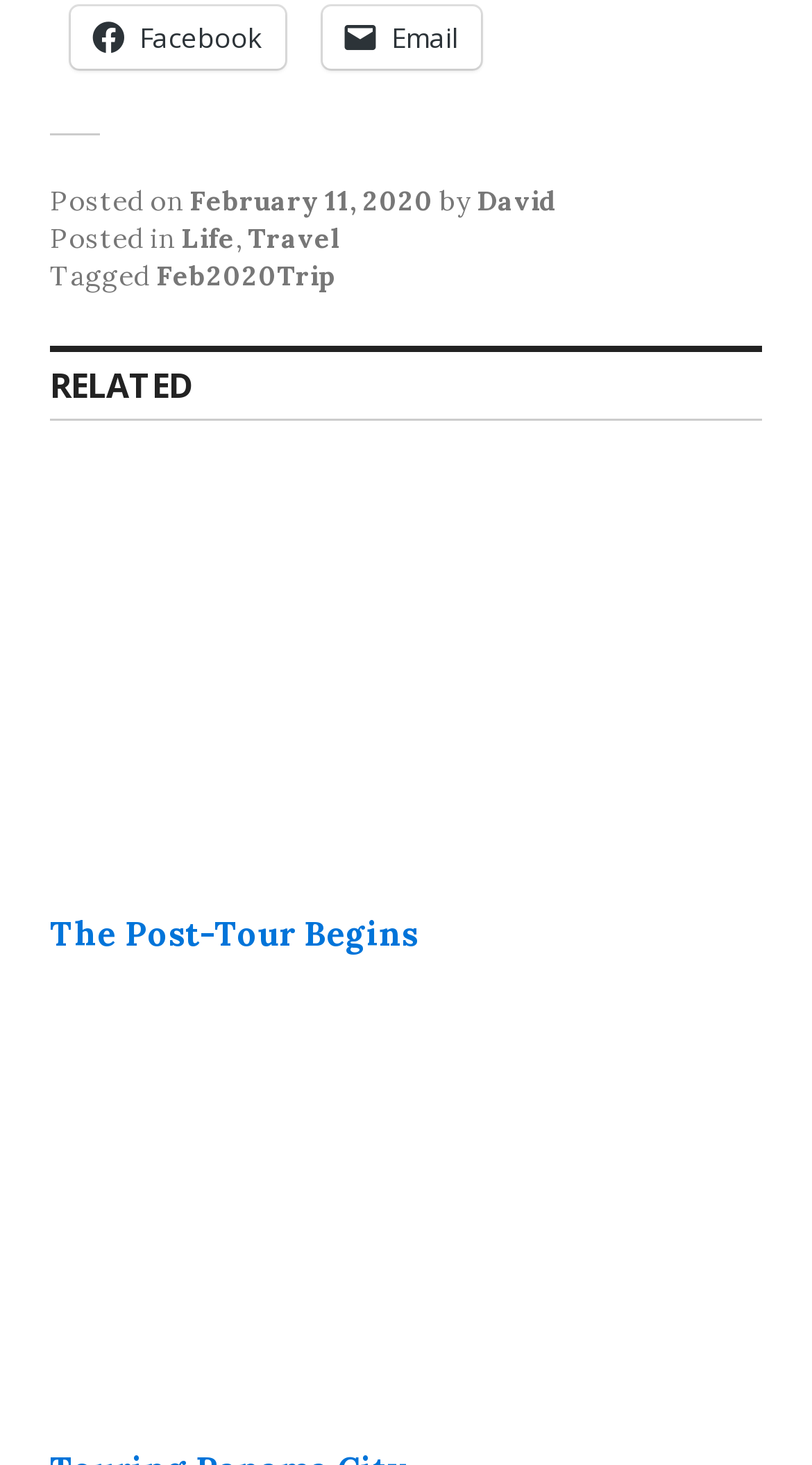Reply to the question with a single word or phrase:
What categories is the post tagged with?

Life, Travel